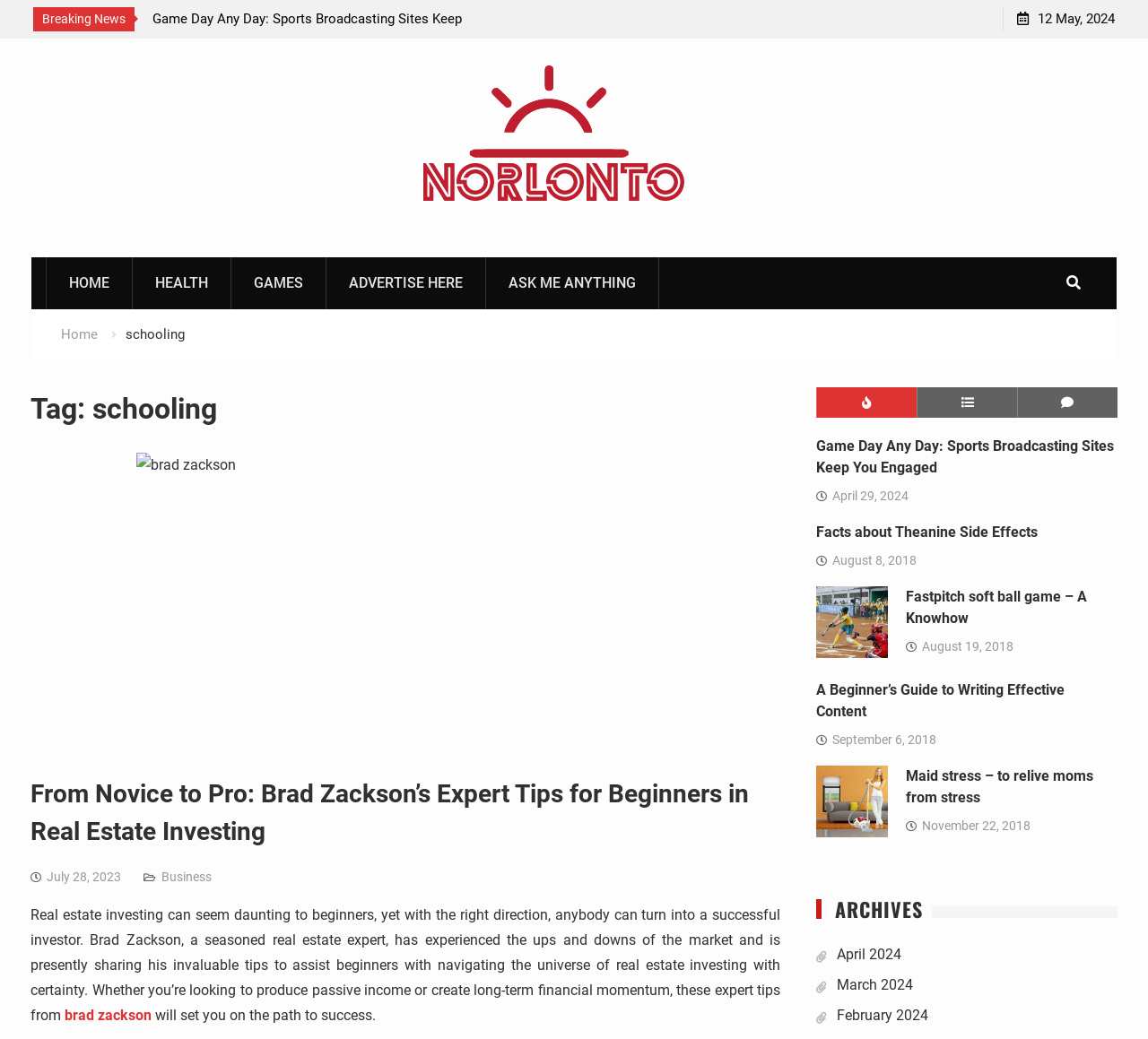Could you indicate the bounding box coordinates of the region to click in order to complete this instruction: "Visit 'Ways to spread your thoughts'".

[0.366, 0.063, 0.599, 0.209]